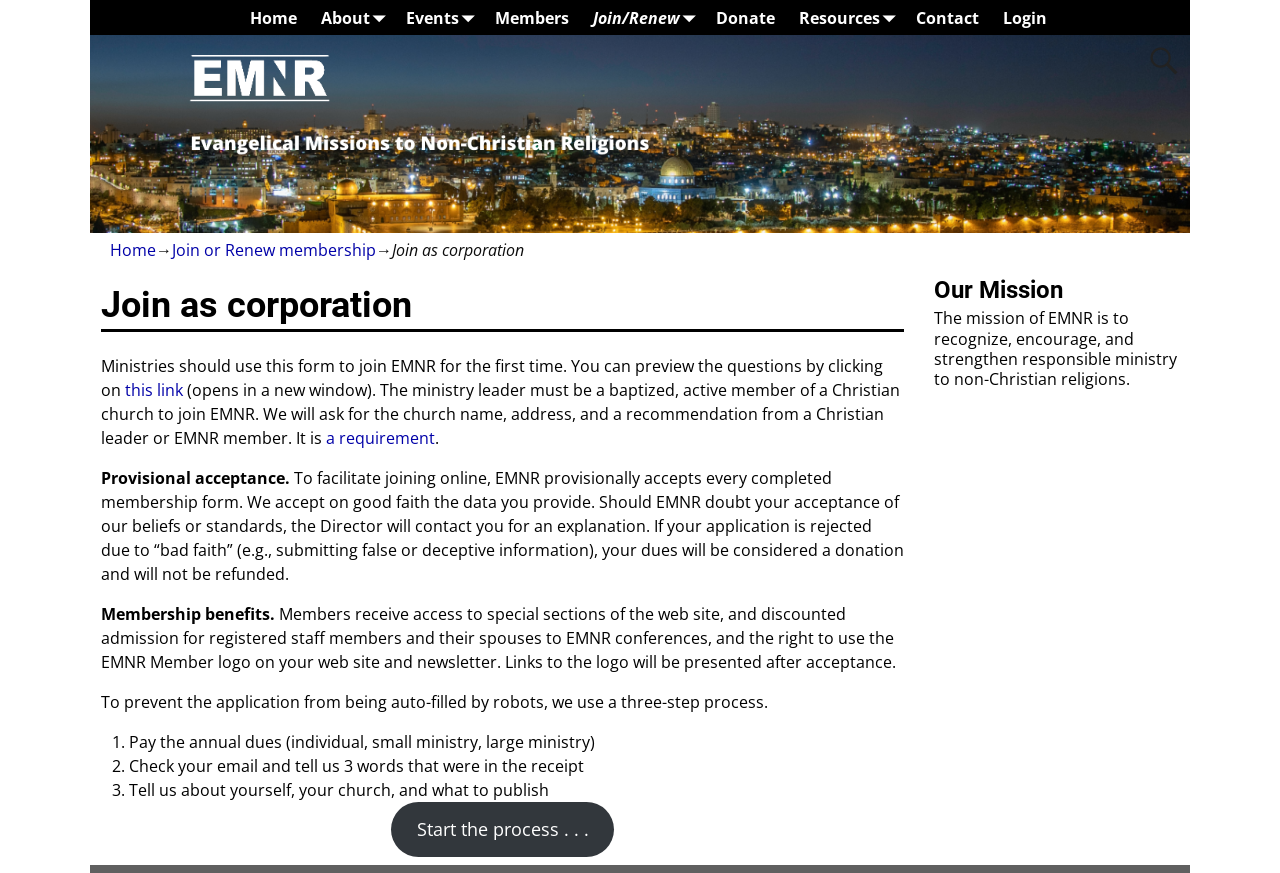What benefit do members receive from EMNR?
Refer to the screenshot and respond with a concise word or phrase.

Access to special sections of the web site